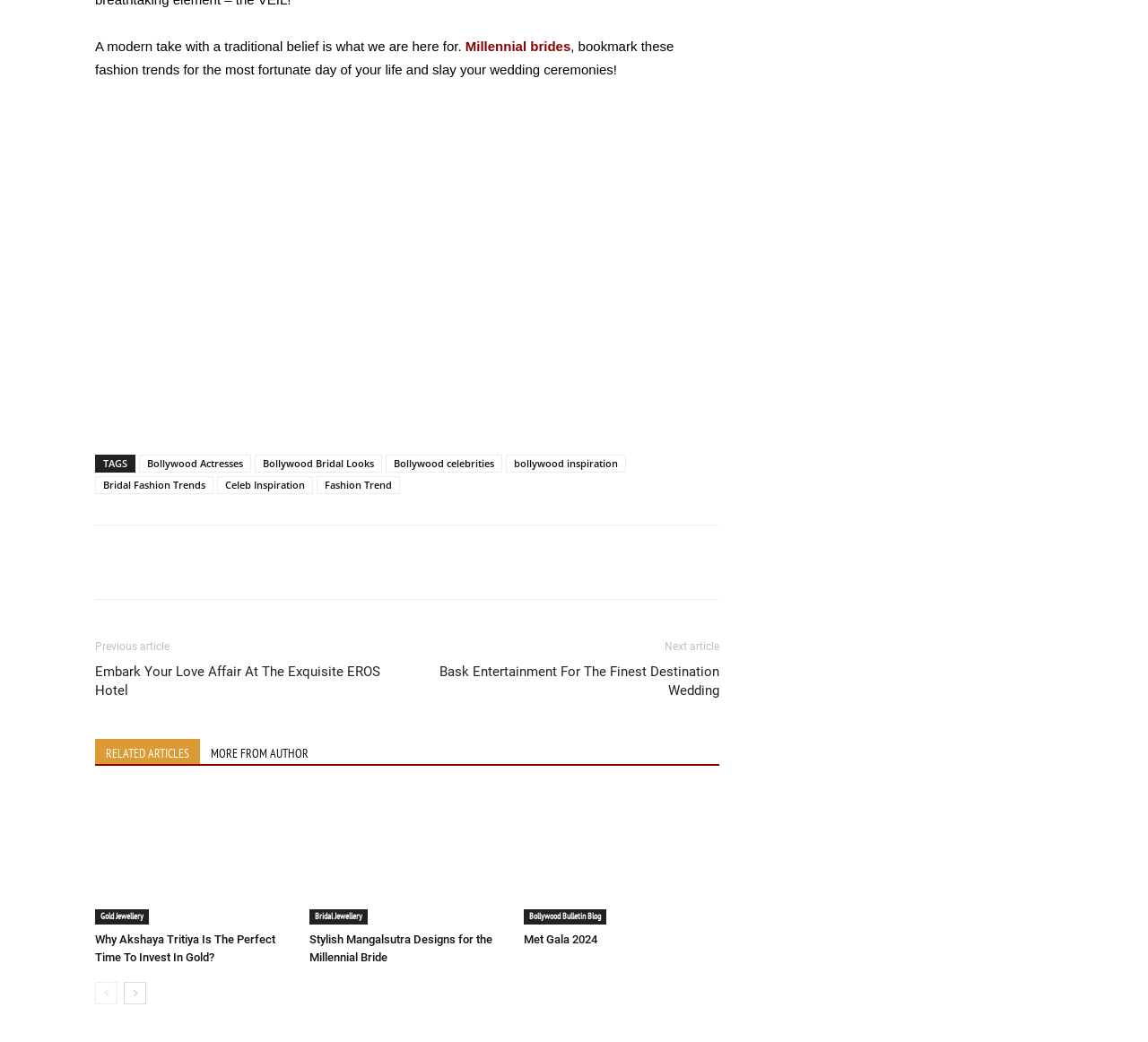Find the bounding box coordinates of the element you need to click on to perform this action: 'Share this article'. The coordinates should be represented by four float values between 0 and 1, in the format [left, top, right, bottom].

[0.122, 0.533, 0.147, 0.546]